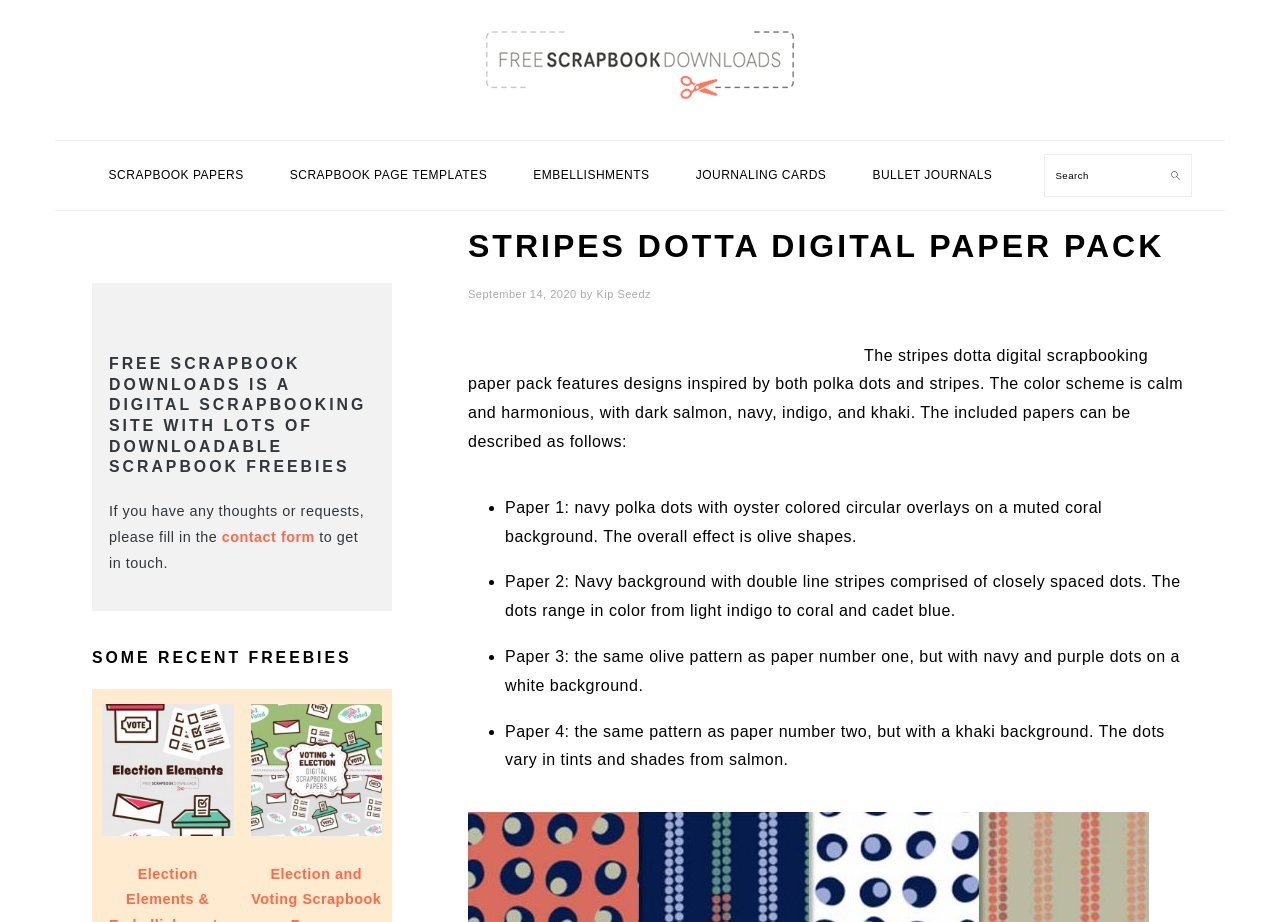Identify the bounding box of the HTML element described as: "parent_node: Search name="s" placeholder="Search"".

[0.825, 0.184, 0.923, 0.196]